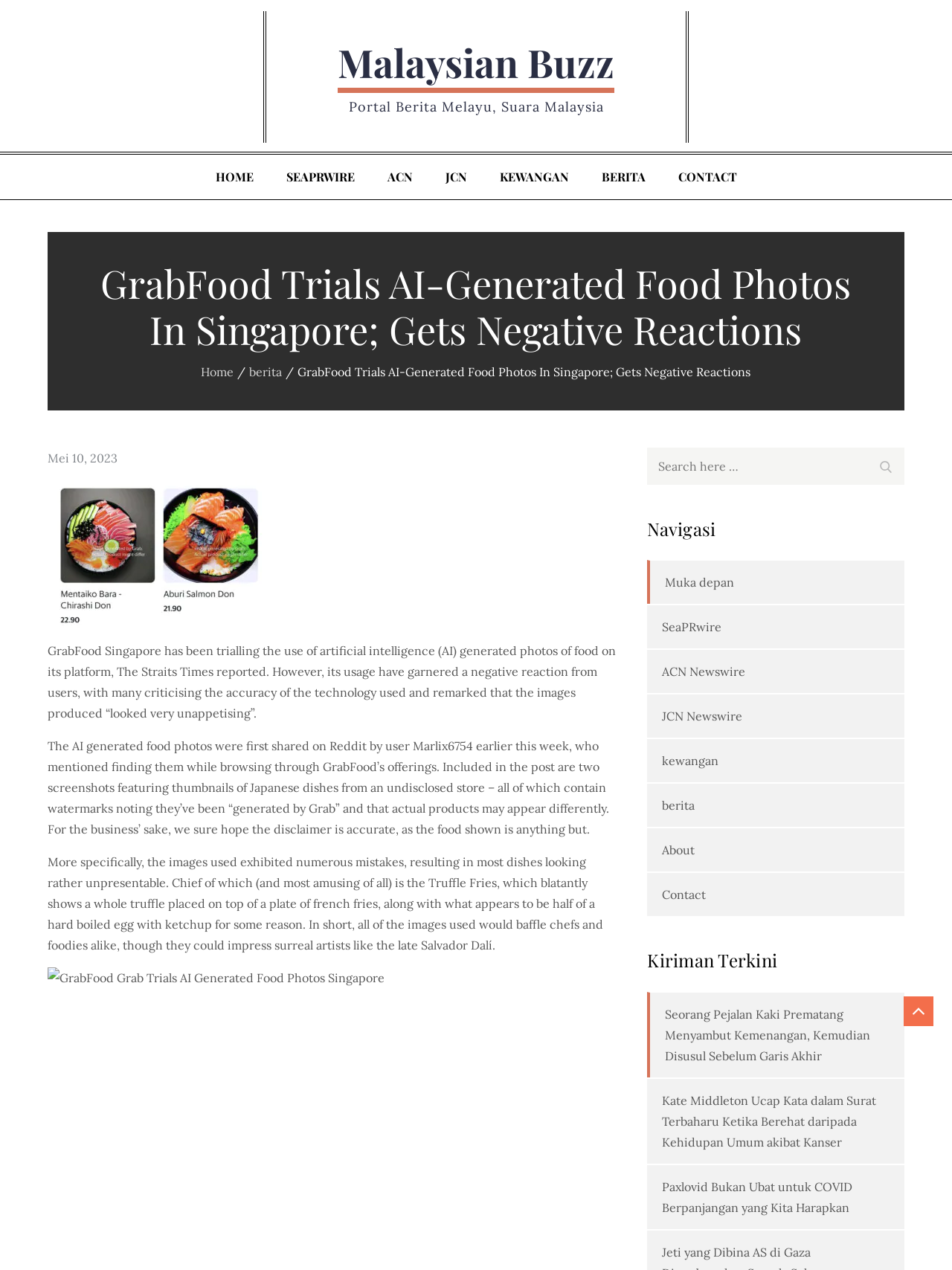Given the content of the image, can you provide a detailed answer to the question?
What is the purpose of the watermark on the AI-generated food photos?

The watermark on the AI-generated food photos notes that they've been 'generated by Grab' and that actual products may appear differently, which is a disclaimer to inform users that the images may not accurately represent the actual food products.